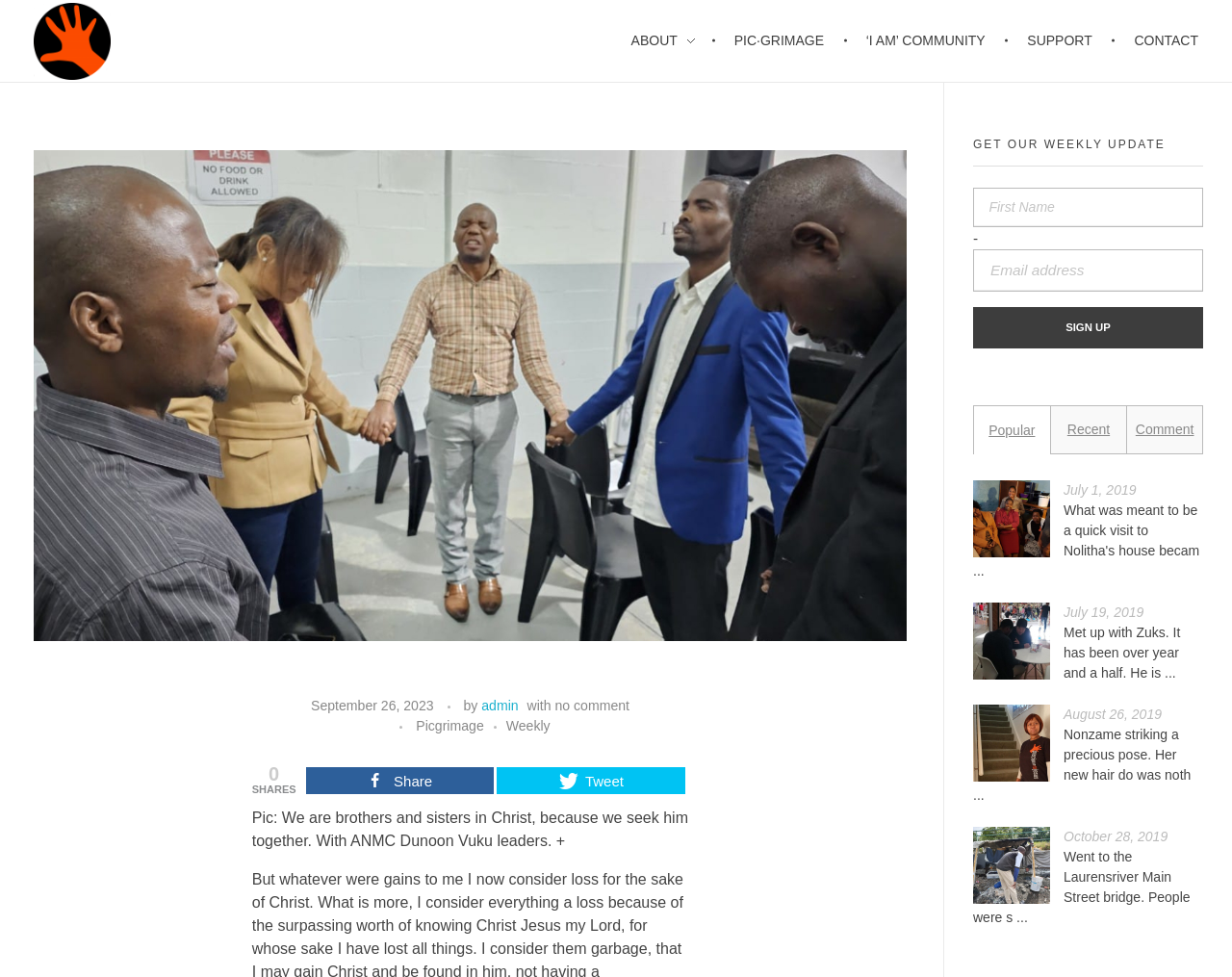Identify and provide the bounding box for the element described by: "Weekly".

[0.411, 0.733, 0.447, 0.754]